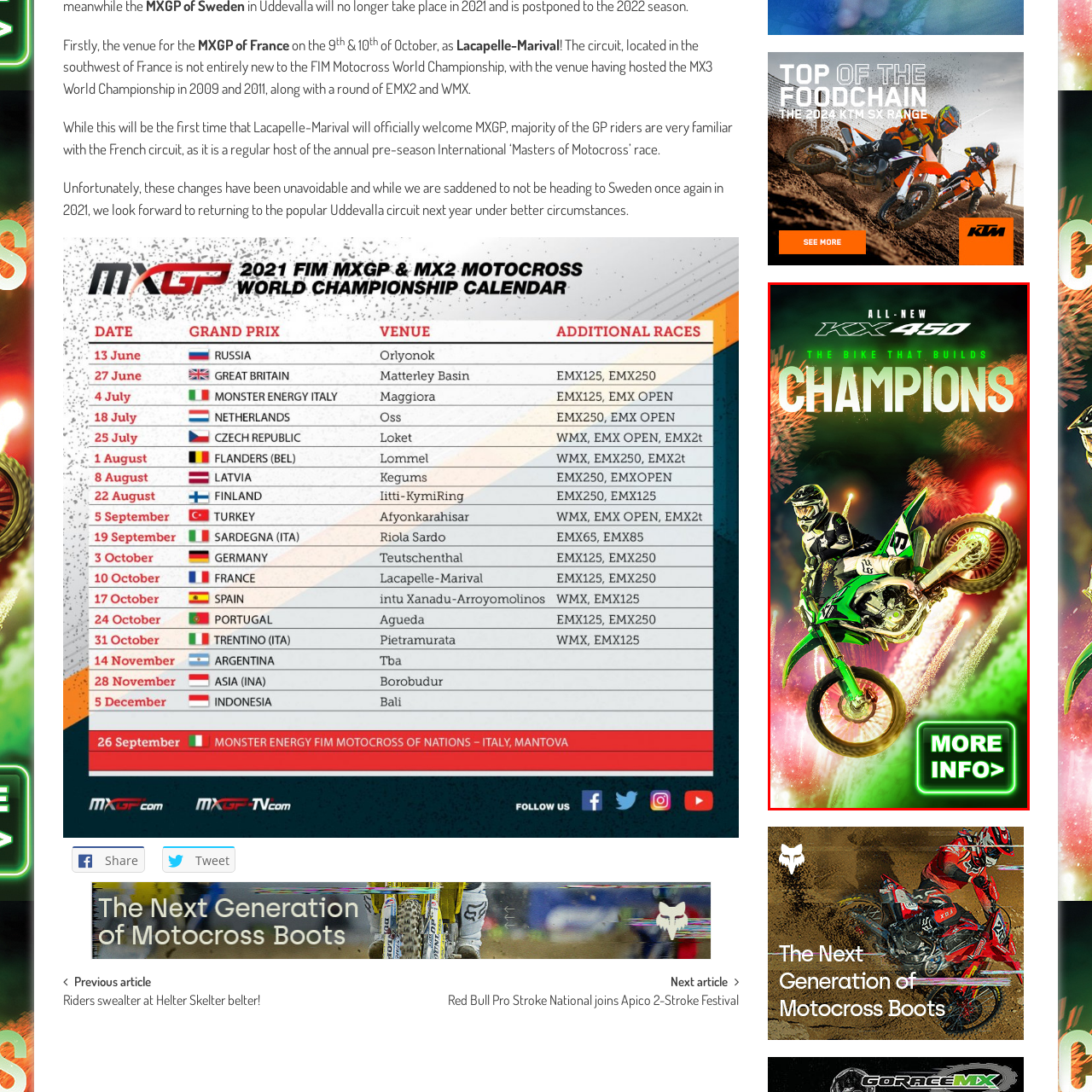Please look at the highlighted area within the red border and provide the answer to this question using just one word or phrase: 
What is the bike positioned as?

The Bike That Builds Champions